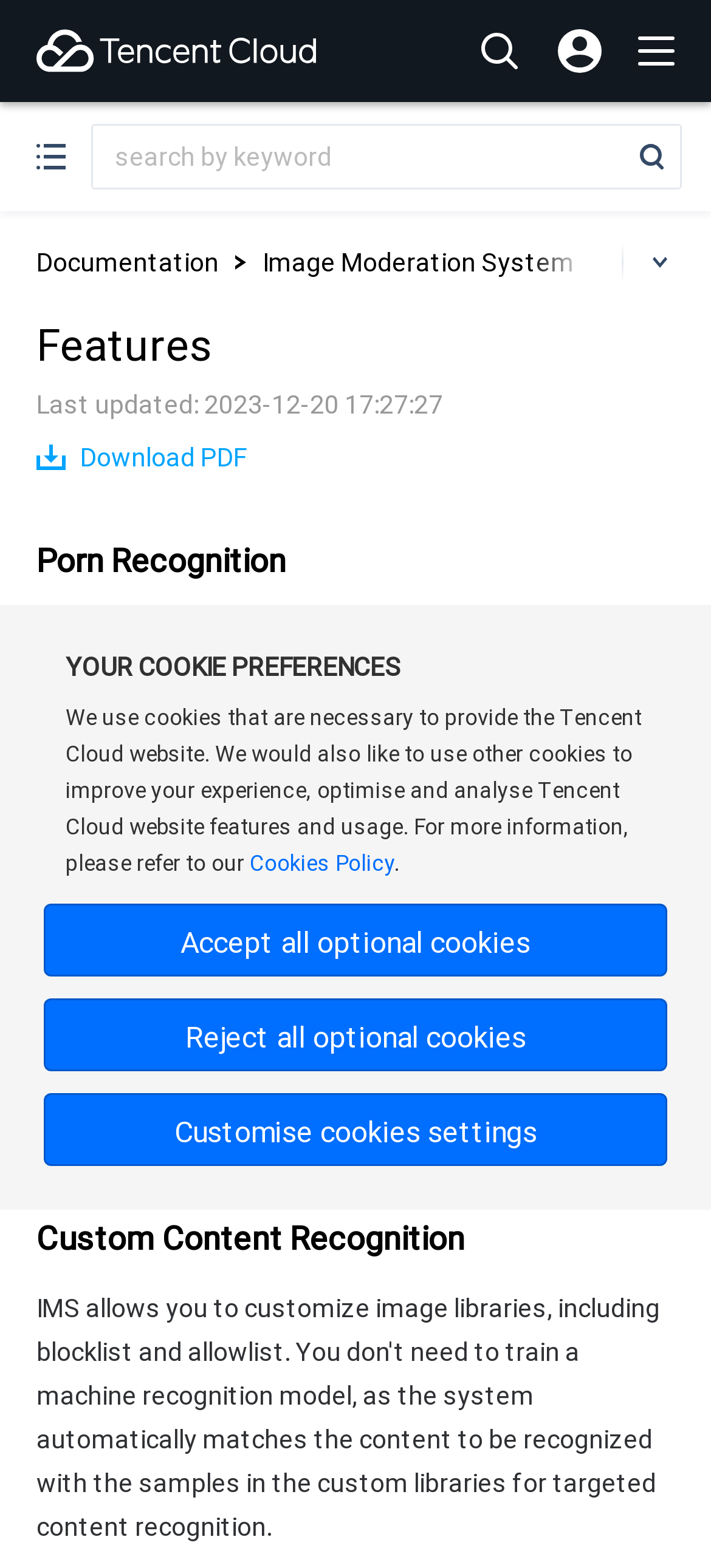Can you show the bounding box coordinates of the region to click on to complete the task described in the instruction: "view Documentation"?

[0.051, 0.153, 0.308, 0.181]